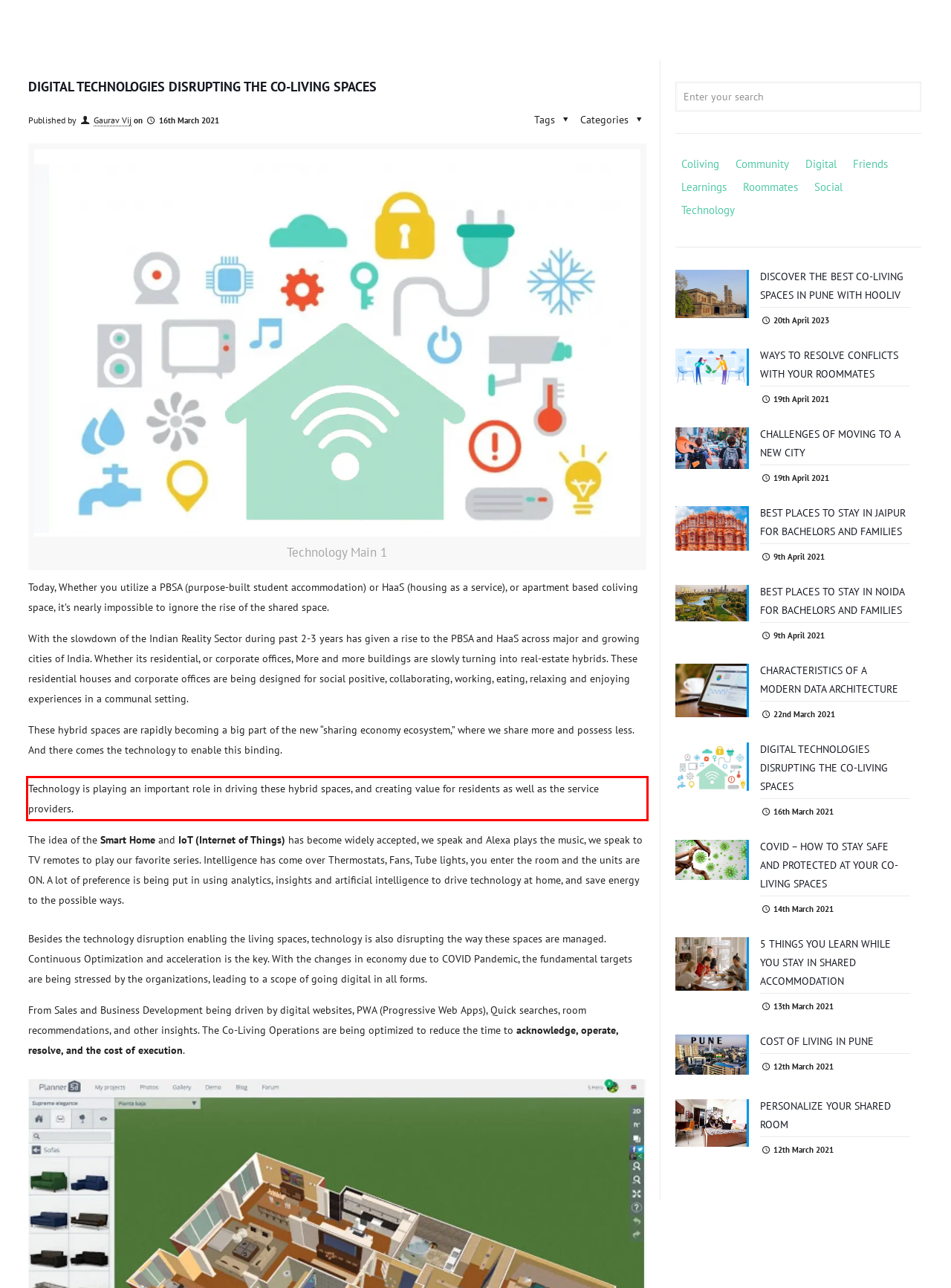Look at the screenshot of the webpage, locate the red rectangle bounding box, and generate the text content that it contains.

Technology is playing an important role in driving these hybrid spaces, and creating value for residents as well as the service providers.